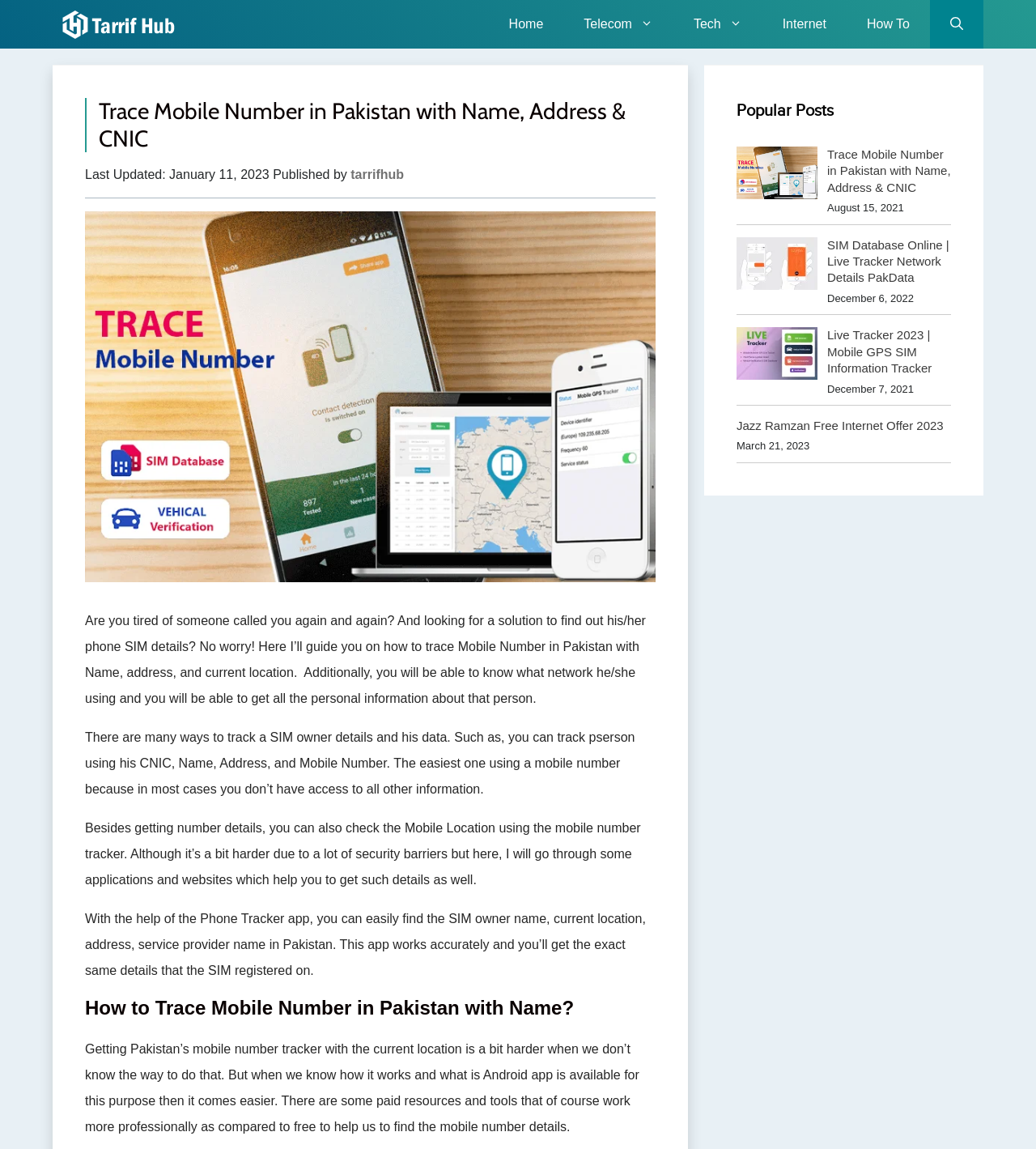Find the bounding box coordinates of the clickable area that will achieve the following instruction: "Click on the 'Live Tracker 2023 | Mobile GPS SIM Information Tracker' link".

[0.798, 0.286, 0.899, 0.326]